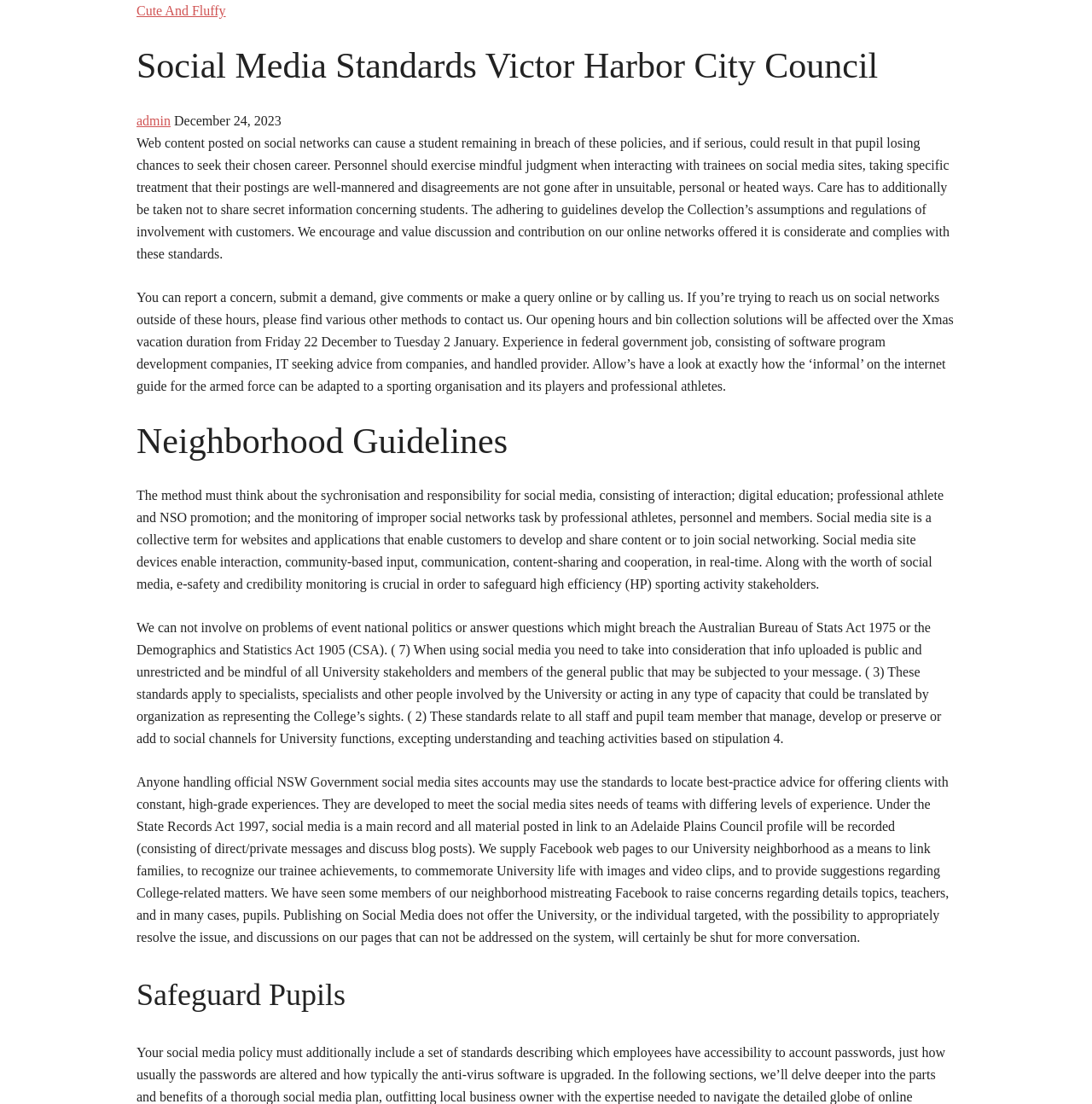What is the focus of the social media guidelines?
Utilize the image to construct a detailed and well-explained answer.

The social media guidelines seem to prioritize protecting students, as evident from the section 'Safeguard Pupils', which suggests that the guidelines are designed to ensure the well-being and safety of students in online interactions.